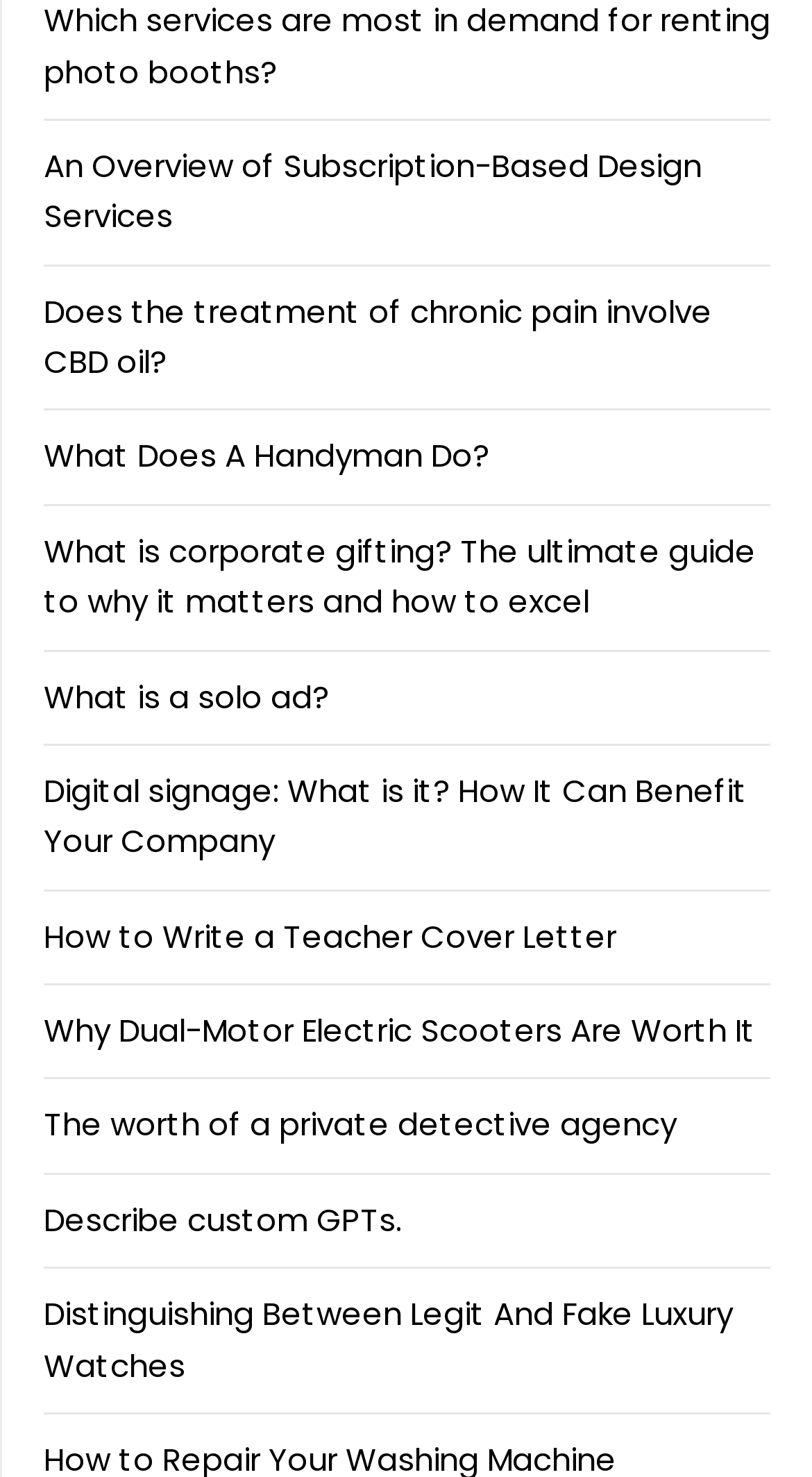Please find and report the bounding box coordinates of the element to click in order to perform the following action: "Enter your email address". The coordinates should be expressed as four float numbers between 0 and 1, in the format [left, top, right, bottom].

None